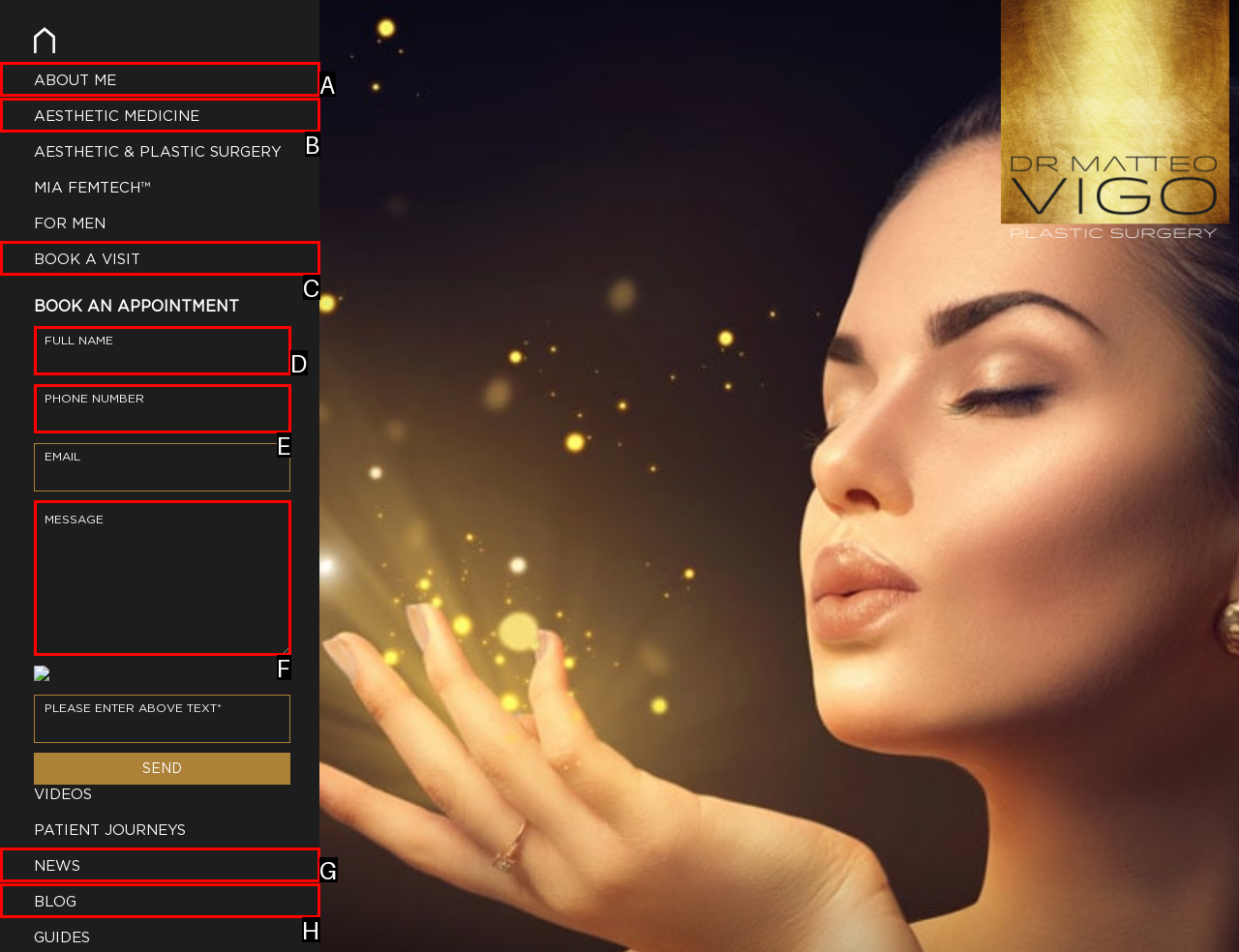Please identify the UI element that matches the description: News
Respond with the letter of the correct option.

G